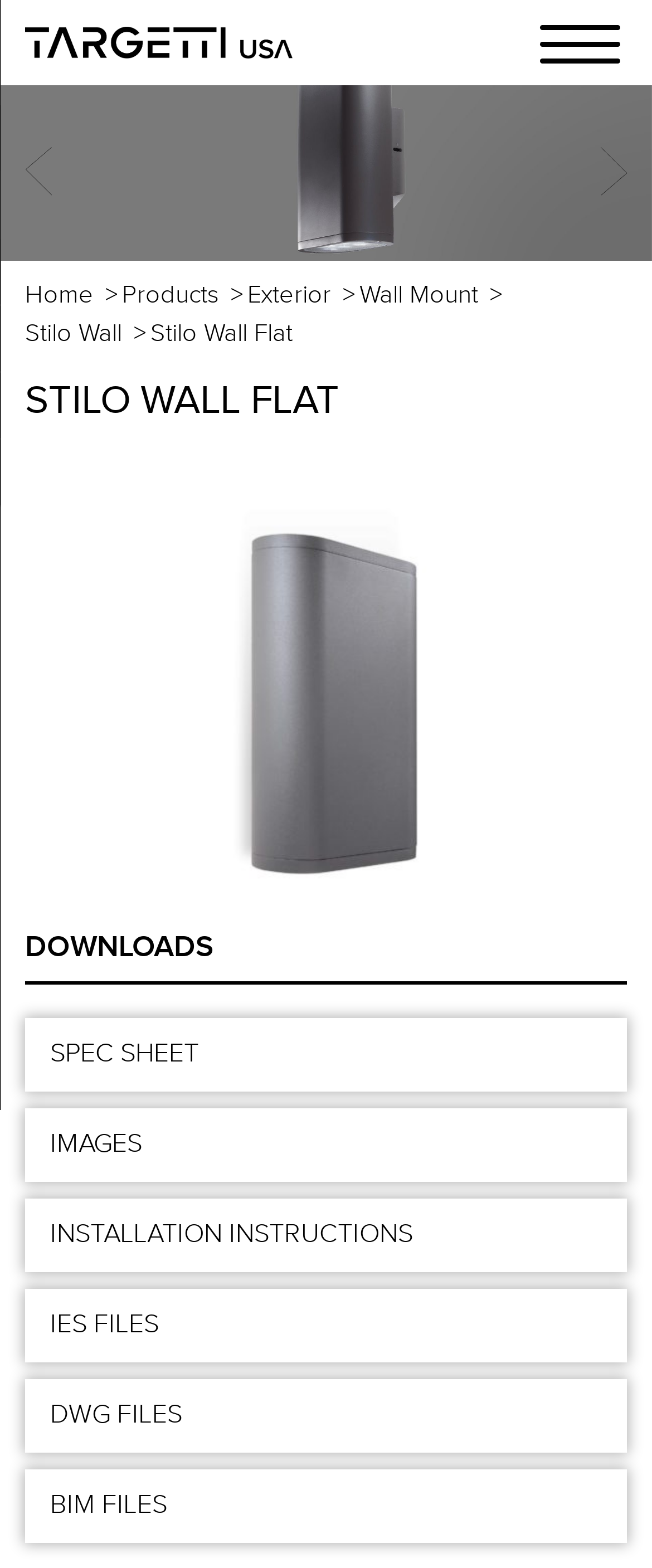Please identify the bounding box coordinates of the element that needs to be clicked to perform the following instruction: "Call the company".

None